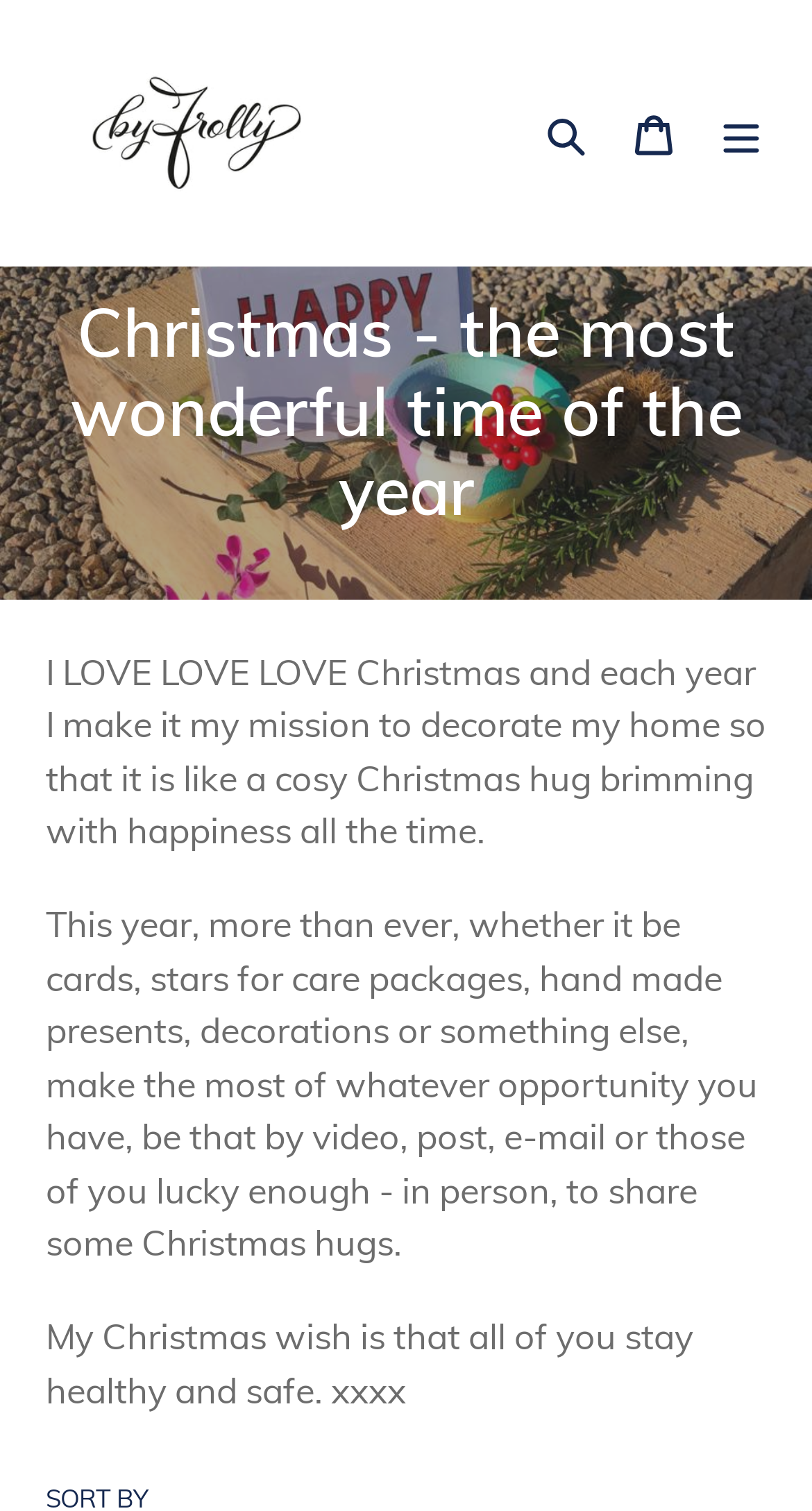Bounding box coordinates are specified in the format (top-left x, top-left y, bottom-right x, bottom-right y). All values are floating point numbers bounded between 0 and 1. Please provide the bounding box coordinate of the region this sentence describes: Search

[0.644, 0.055, 0.751, 0.12]